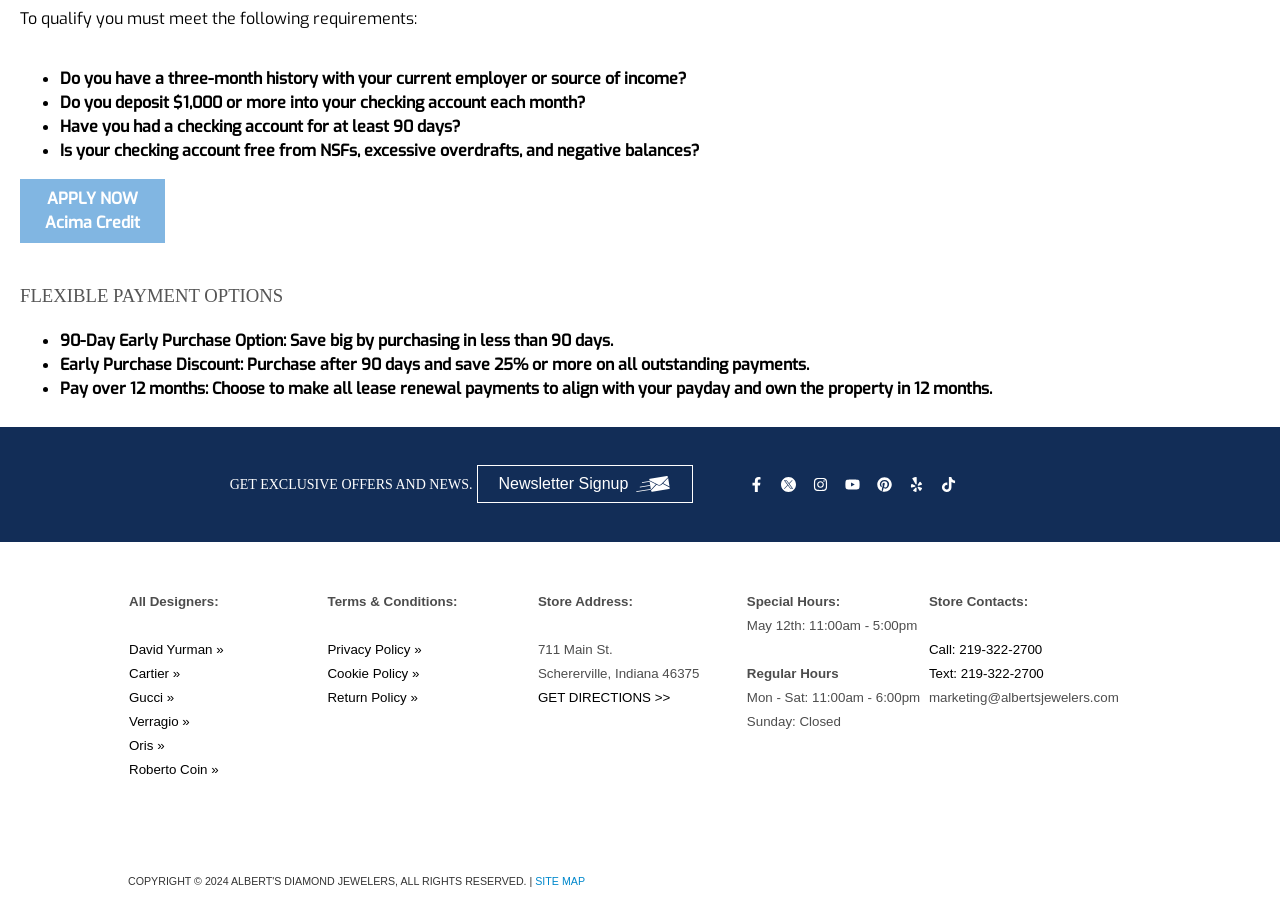Given the webpage screenshot and the description, determine the bounding box coordinates (top-left x, top-left y, bottom-right x, bottom-right y) that define the location of the UI element matching this description: marketing@albertsjewelers.com

[0.726, 0.764, 0.874, 0.78]